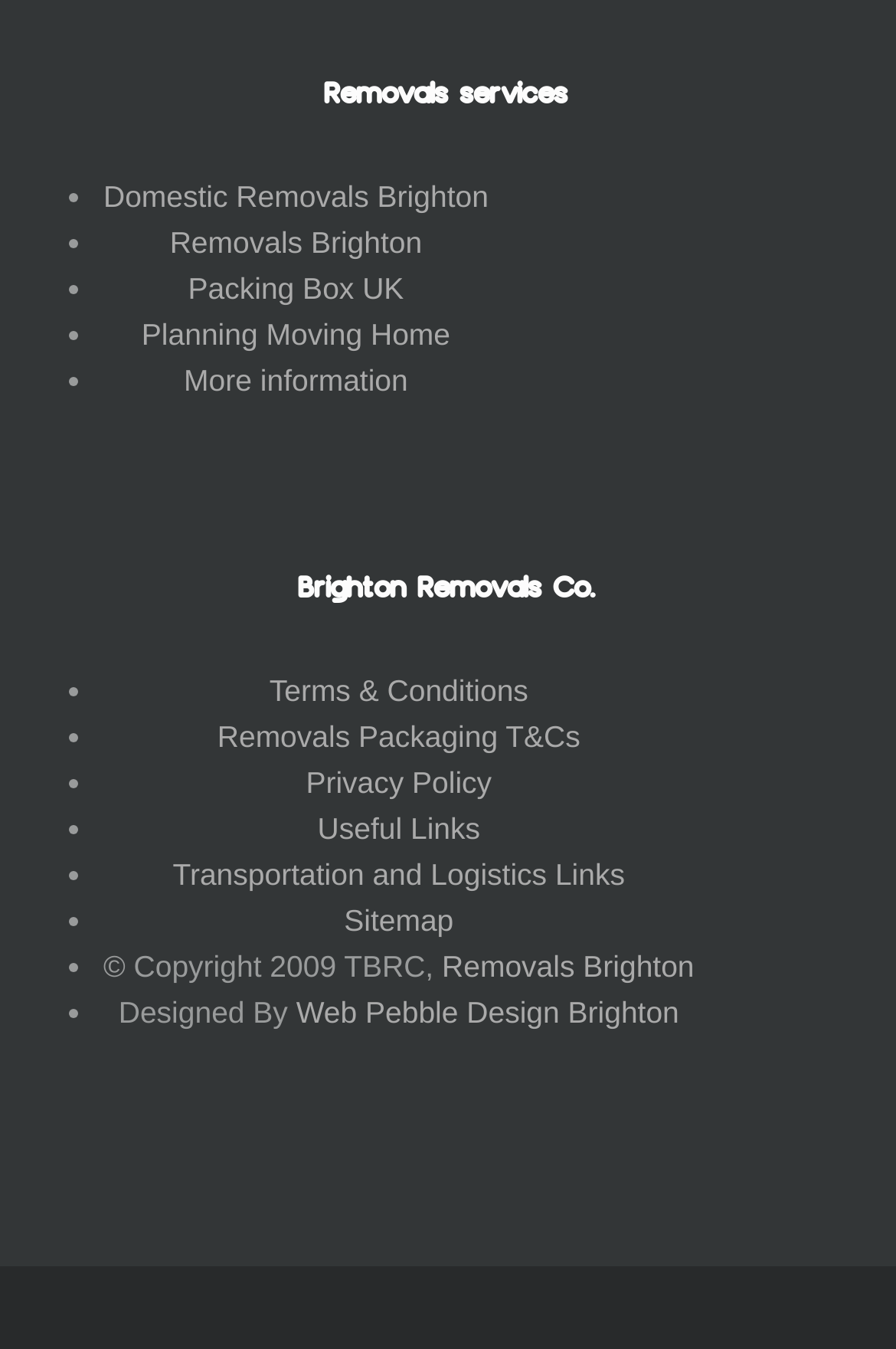Provide a short answer to the following question with just one word or phrase: What is the name of the removals company?

Brighton Removals Co.